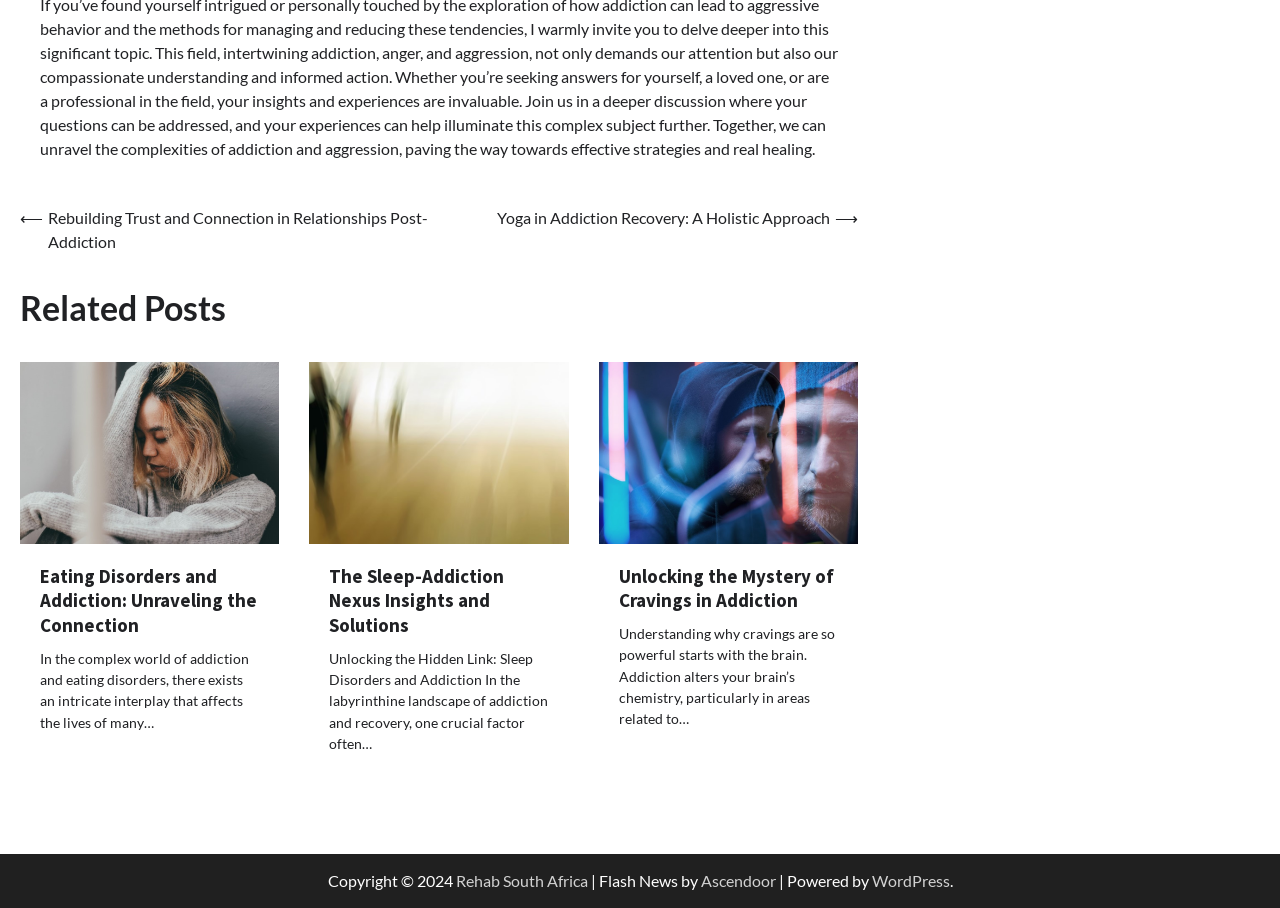What is the topic of the first related post?
Use the information from the screenshot to give a comprehensive response to the question.

The first related post is an article with a heading 'Eating Disorders and Addiction: Unraveling the Connection', which suggests that the topic of this post is the connection between eating disorders and addiction.